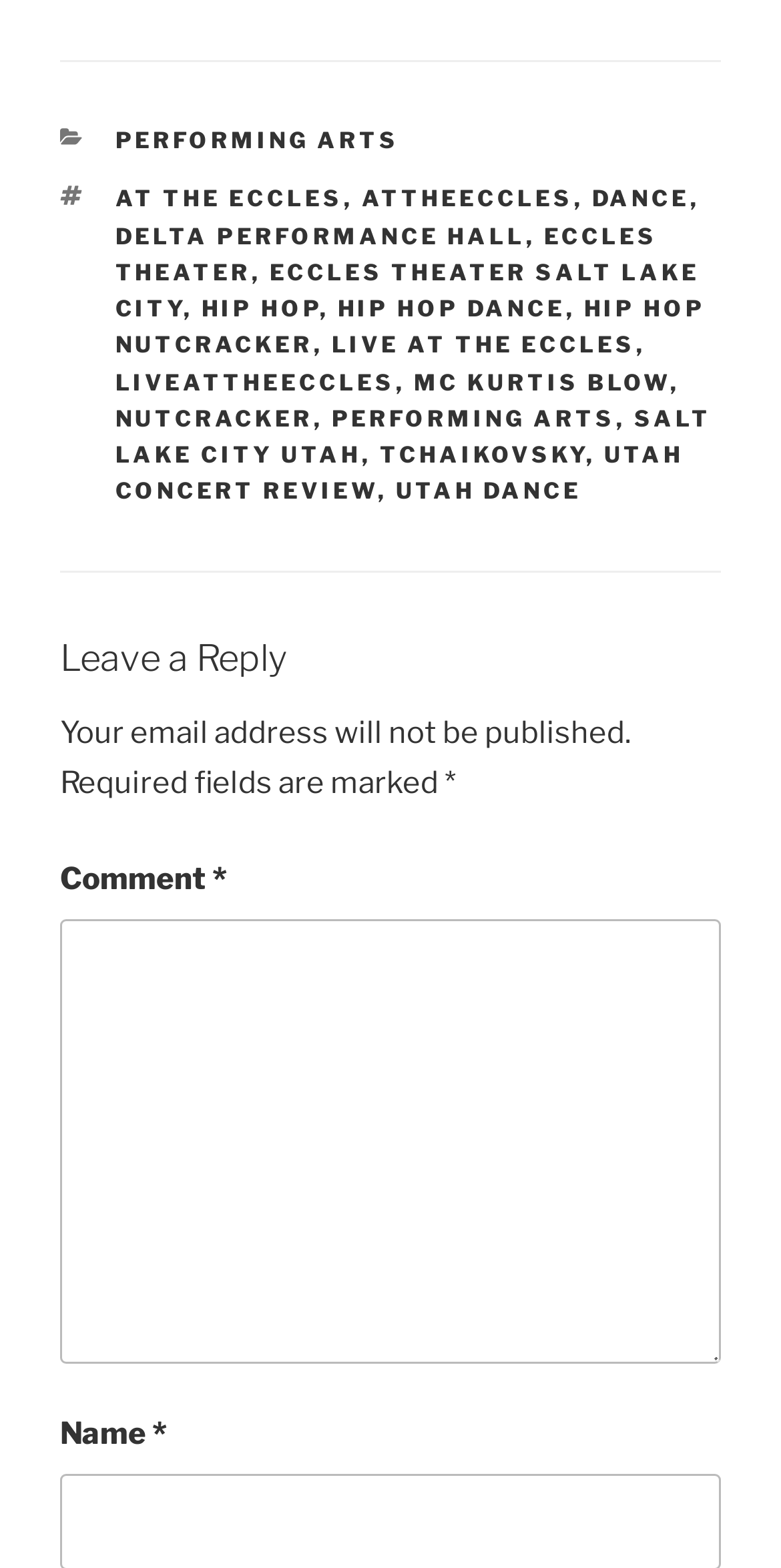Please locate the bounding box coordinates of the region I need to click to follow this instruction: "Click on PERFORMING ARTS".

[0.147, 0.081, 0.512, 0.098]